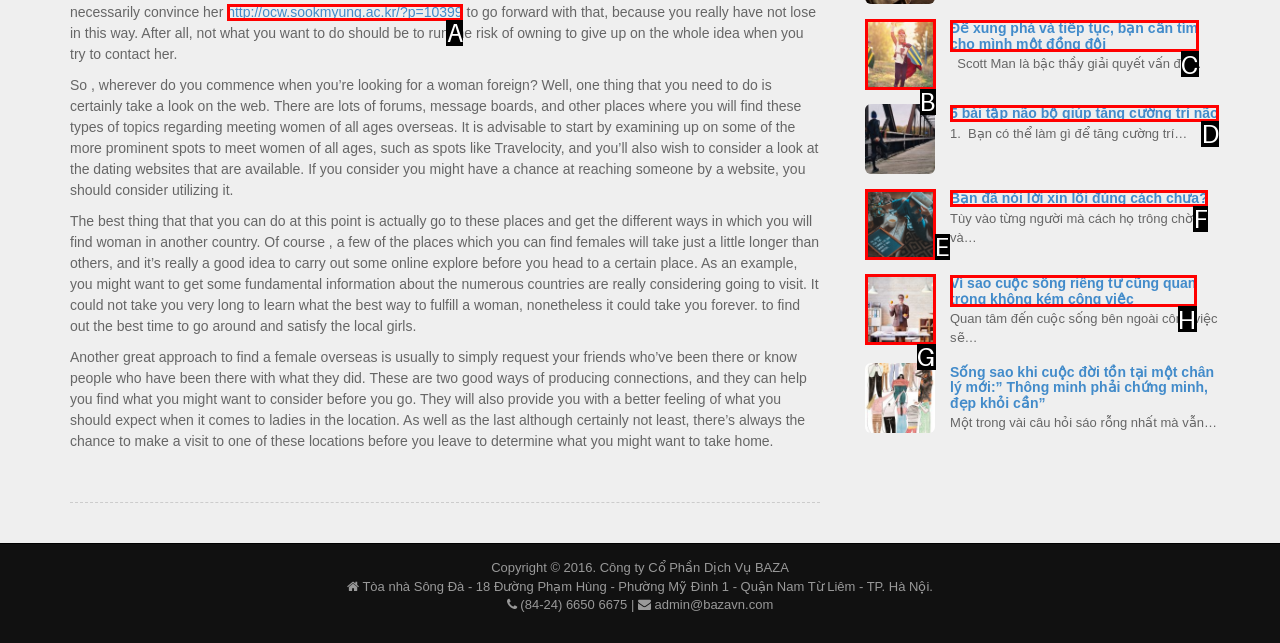Identify the matching UI element based on the description: http://ocw.sookmyung.ac.kr/?p=10399
Reply with the letter from the available choices.

A